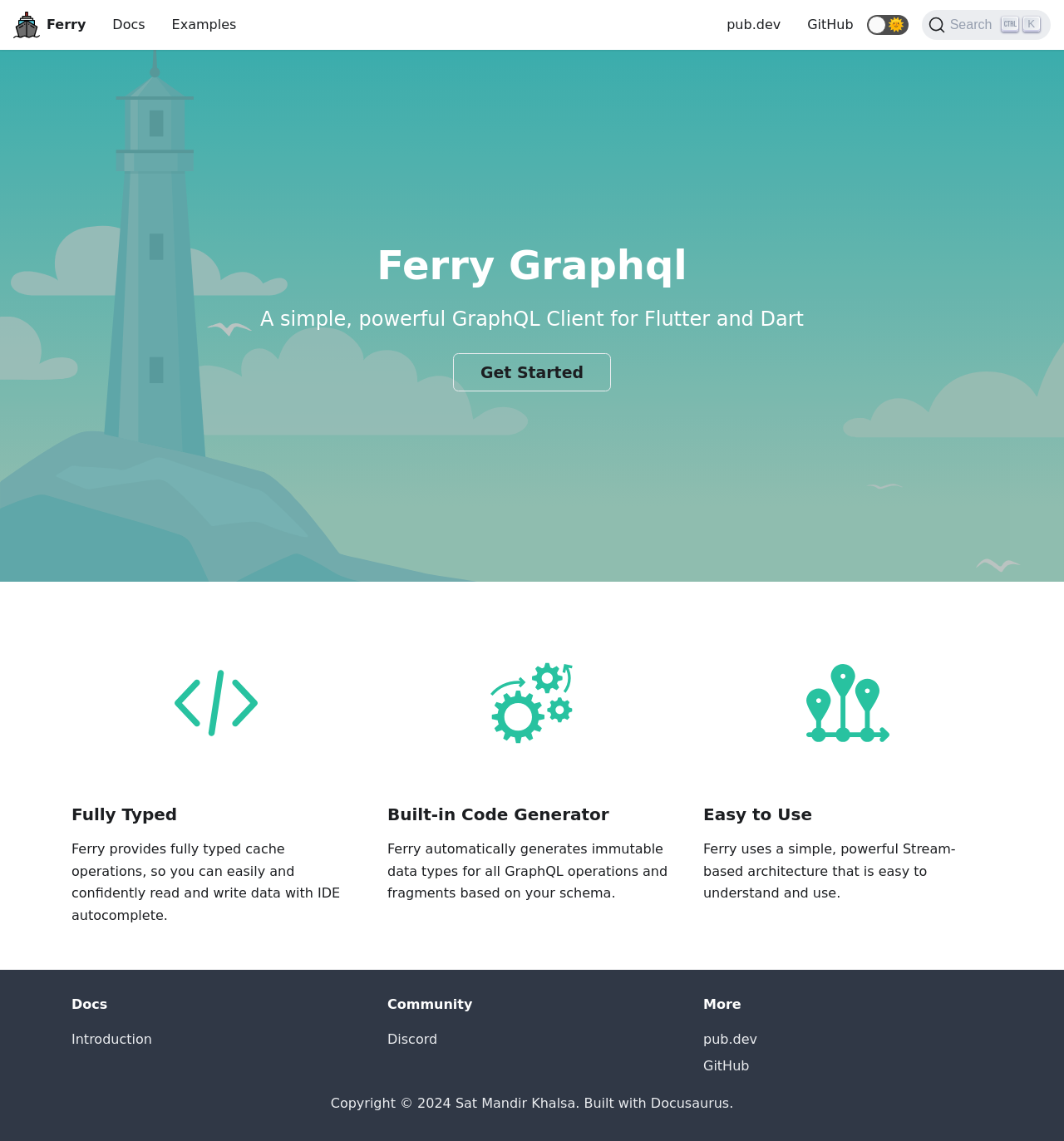Present a detailed account of what is displayed on the webpage.

The webpage is about Ferry Graphql, a GraphQL client for Flutter and Dart. At the top left corner, there is a Ferry logo, which is an image linked to the Ferry Graphql website. Next to the logo, there are several links, including "Docs", "Examples", "pub.dev", and "GitHub", which are aligned horizontally. 

Below the links, there is a checkbox for dark mode toggle, followed by a search button with a magnifying glass icon. The search button is located at the top right corner of the page.

The main content of the page is divided into several sections. The first section has a heading "Ferry Graphql" and a brief description of the product. Below the description, there is a "Get Started" link.

The next section is about the features of Ferry Graphql. There are three subsections, each with a heading and a brief description. The headings are "Fully Typed", "Built-in Code Generator", and "Easy to Use". Each subsection has an image and a paragraph of text describing the feature.

After the features section, there are three columns of links, each with a heading. The headings are "Docs", "Community", and "More". The links in the "Docs" column include "Introduction". The "Community" column has a link to "Discord", and the "More" column has links to "pub.dev" and "GitHub".

At the bottom of the page, there is a copyright notice that reads "Copyright © 2024 Sat Mandir Khalsa. Built with Docusaurus."